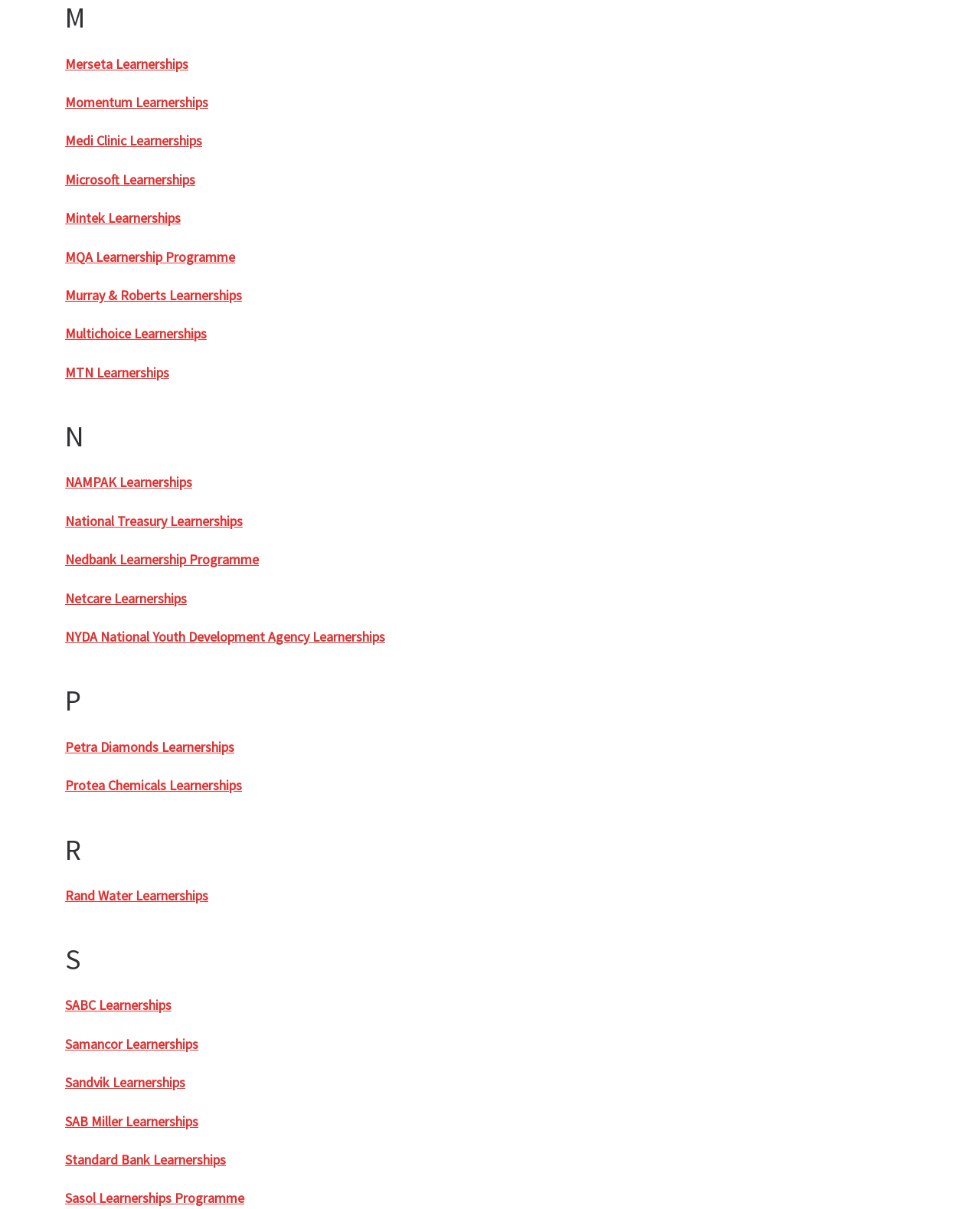How many learnerships are listed under N?
From the image, respond using a single word or phrase.

4